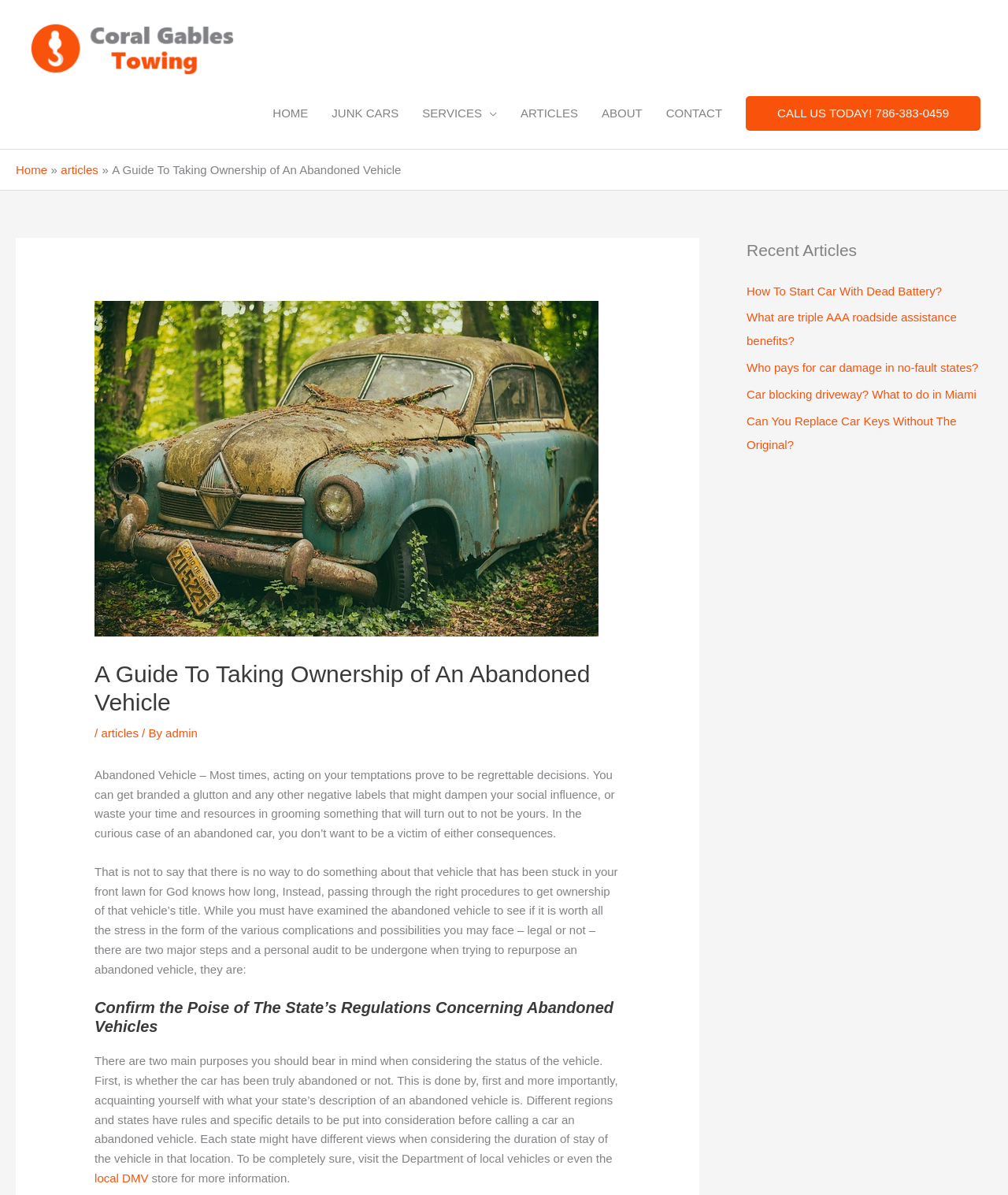Please specify the bounding box coordinates of the clickable region to carry out the following instruction: "Visit the 'local DMV' website". The coordinates should be four float numbers between 0 and 1, in the format [left, top, right, bottom].

[0.094, 0.98, 0.147, 0.991]